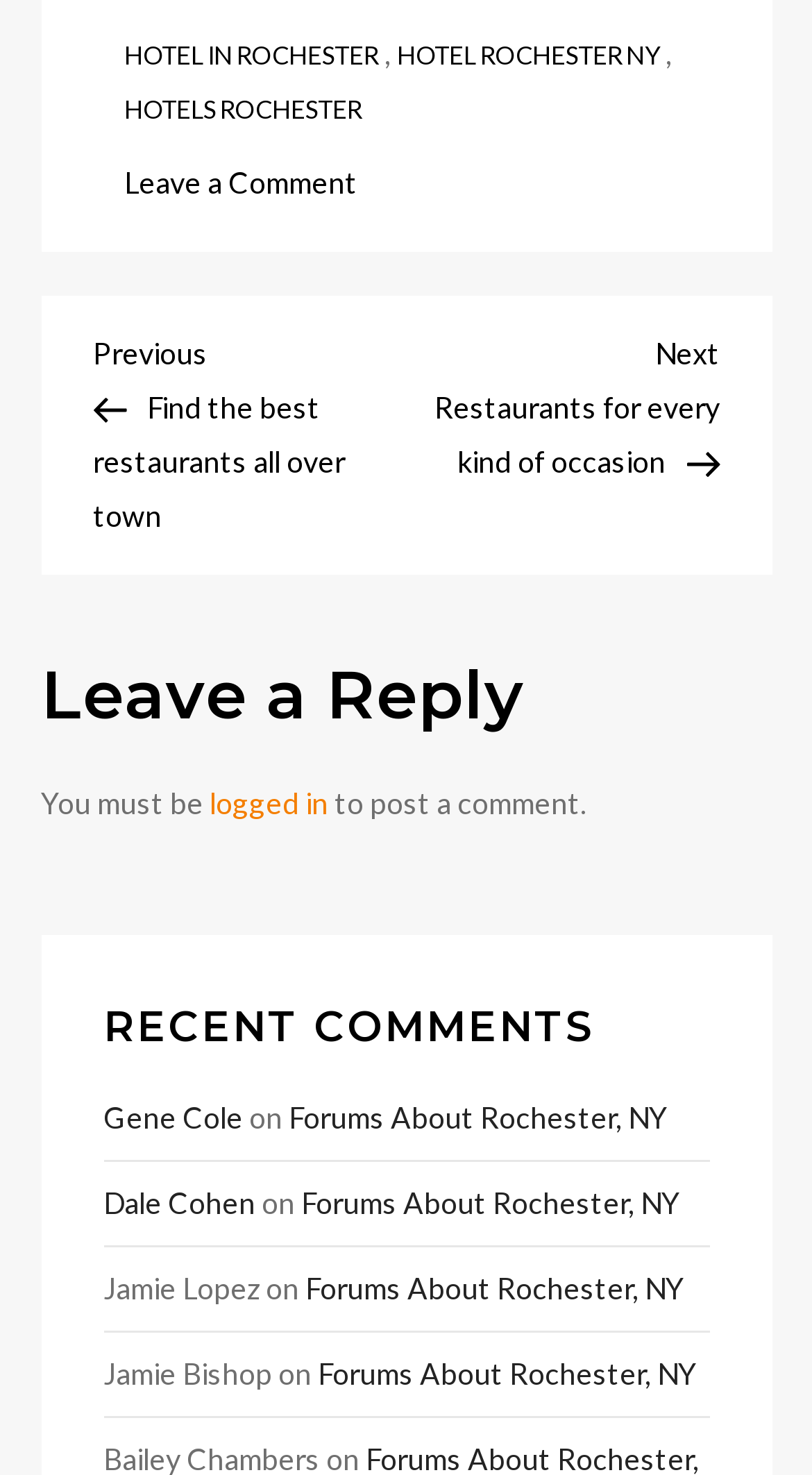Please identify the bounding box coordinates of the area I need to click to accomplish the following instruction: "Log in to post a comment".

[0.258, 0.532, 0.404, 0.556]